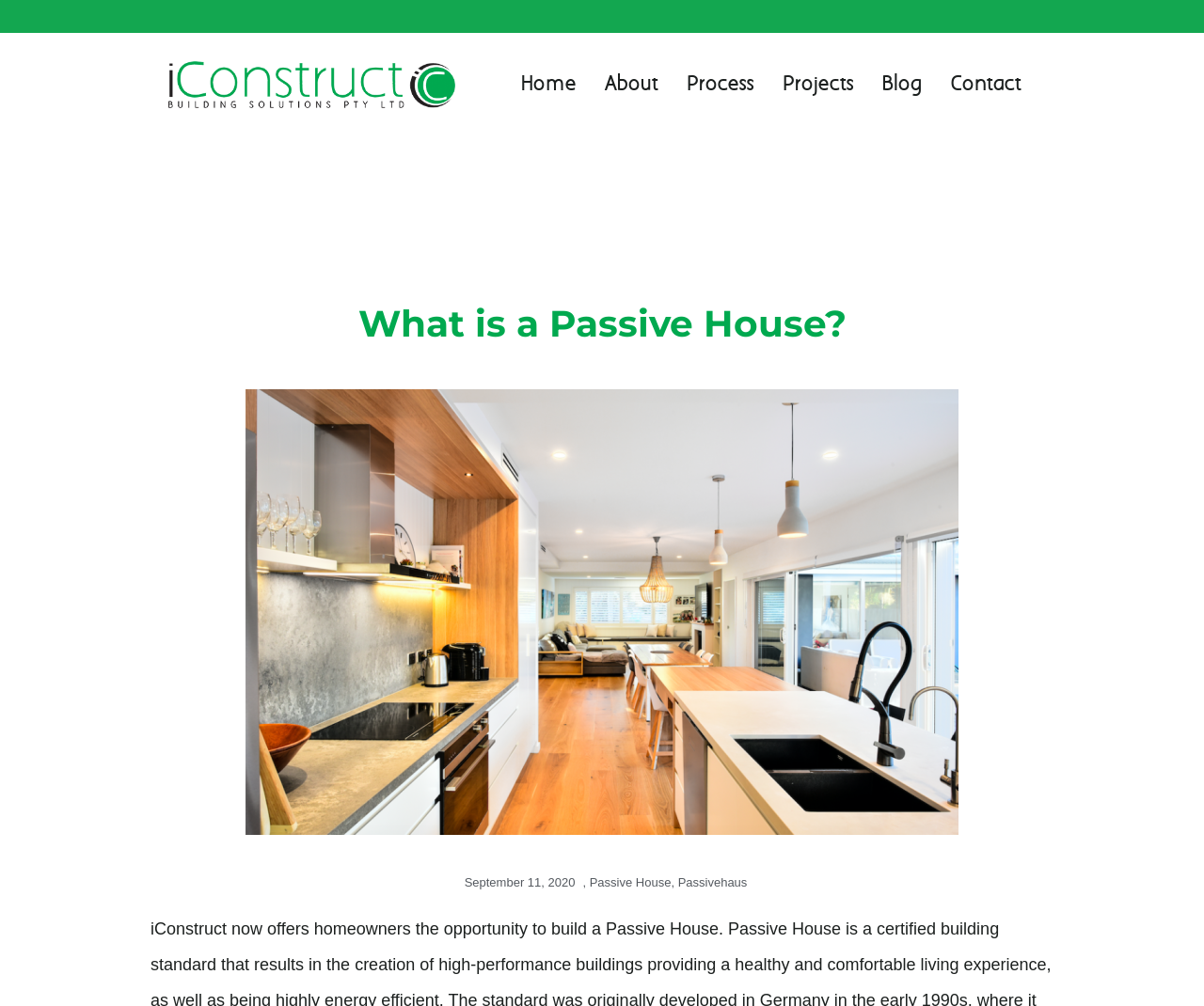Answer the question with a single word or phrase: 
What is the name of the company?

iConstruct Building Solutions Pty Ltd